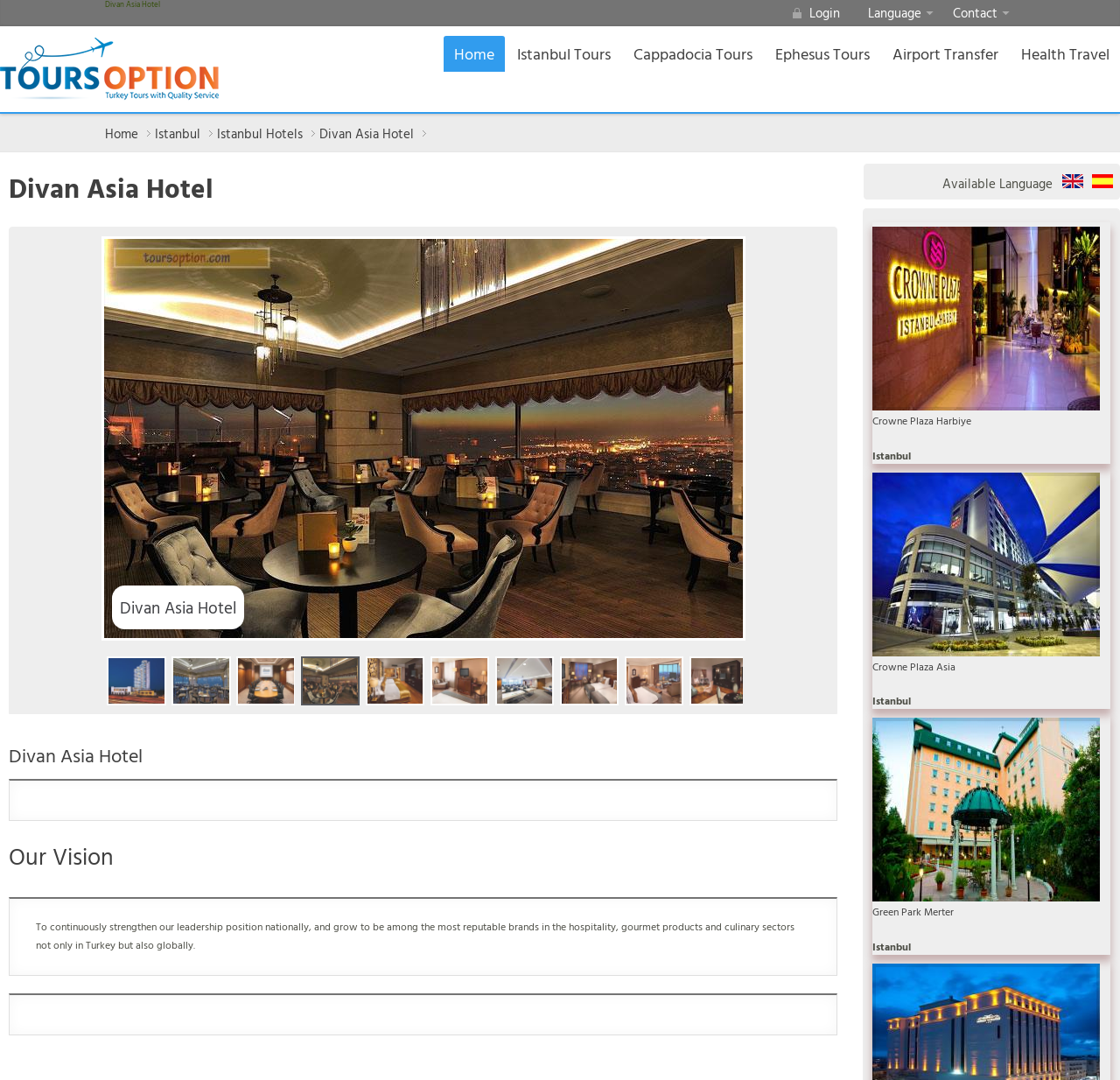Identify and provide the main heading of the webpage.

Divan Asia Hotel